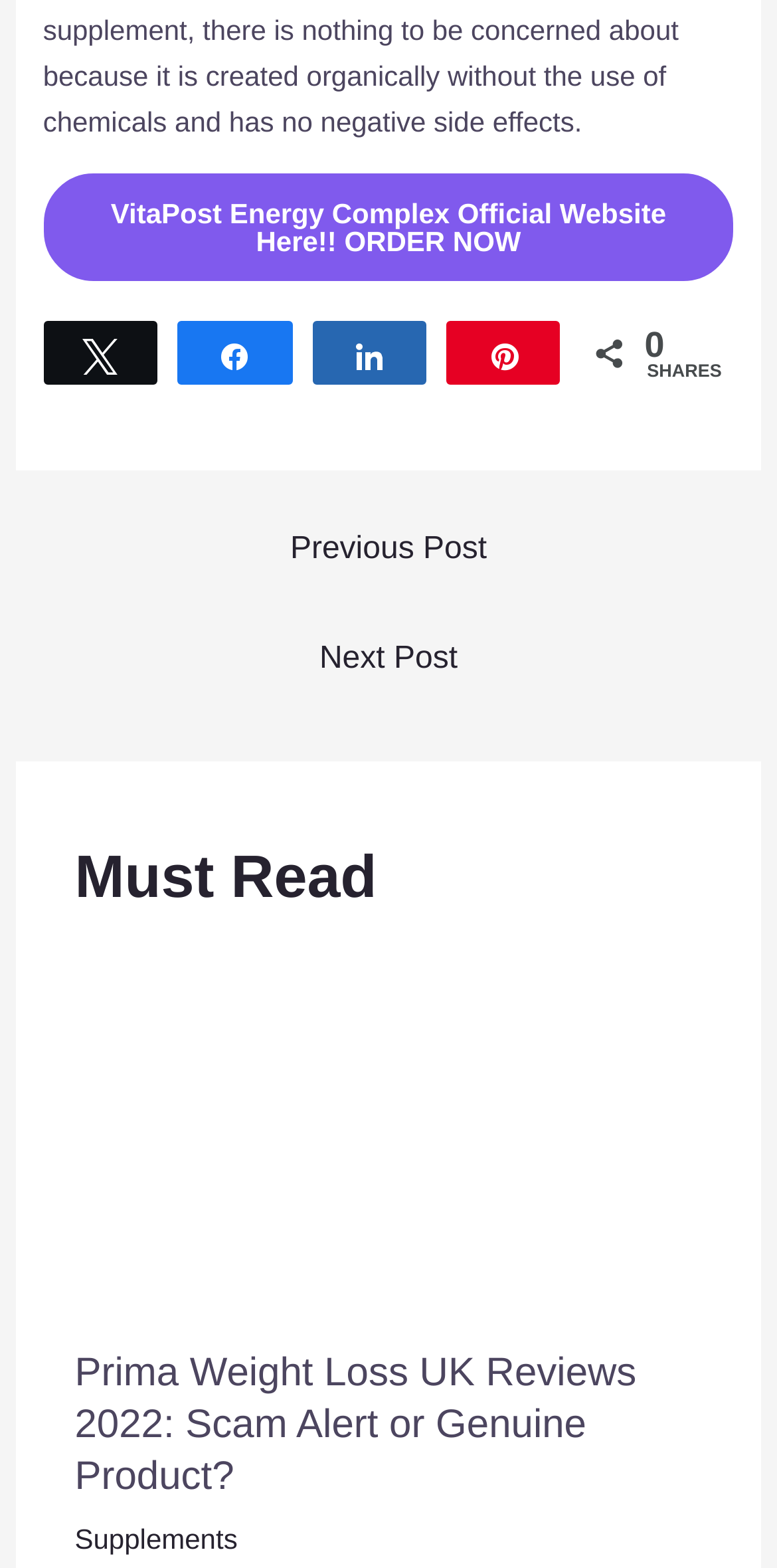Provide the bounding box coordinates of the section that needs to be clicked to accomplish the following instruction: "Read more about Prima Weight Loss UK Reviews."

[0.096, 0.717, 0.904, 0.737]